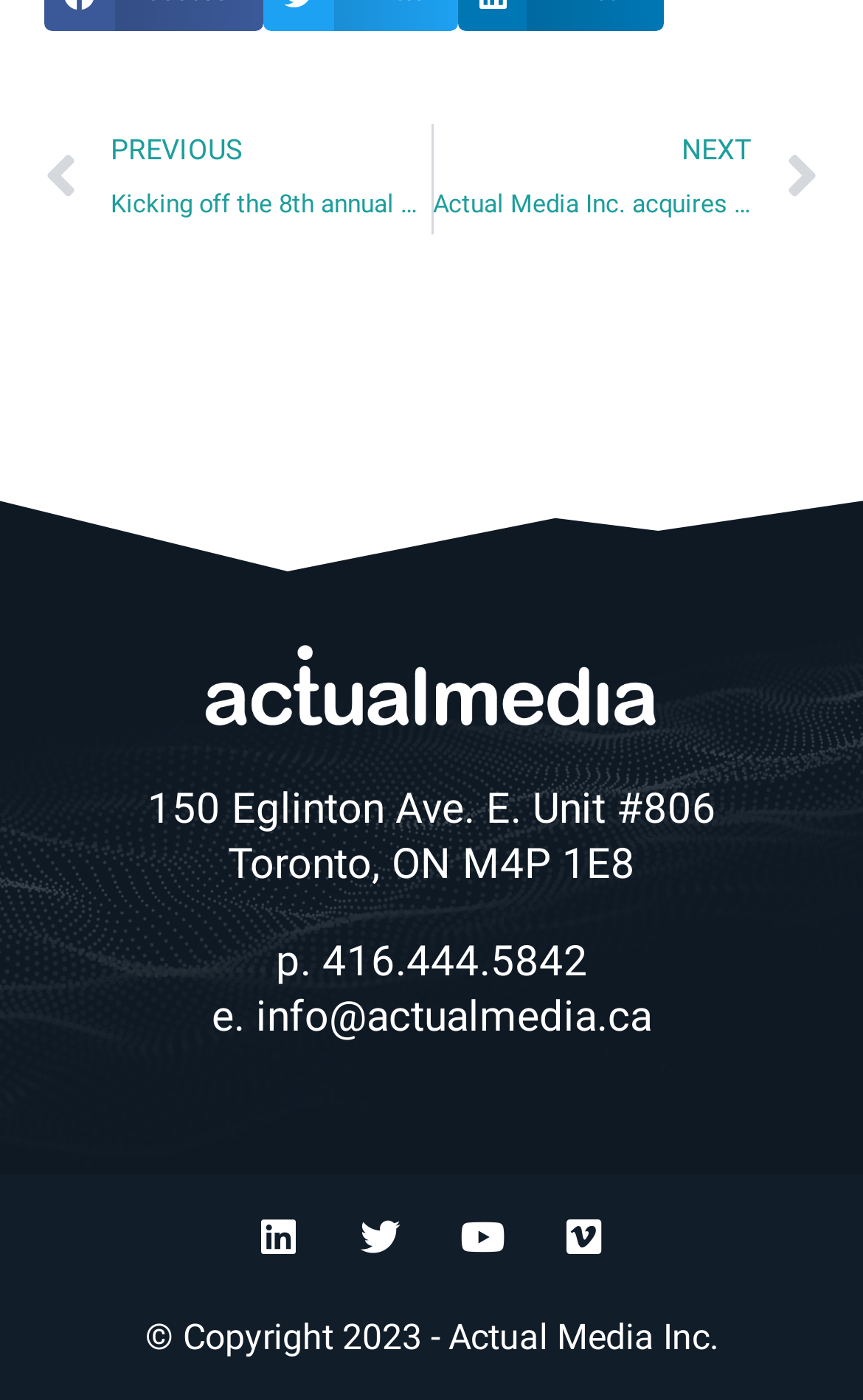Please provide a brief answer to the following inquiry using a single word or phrase:
What is the copyright year of Actual Media Inc.?

2023